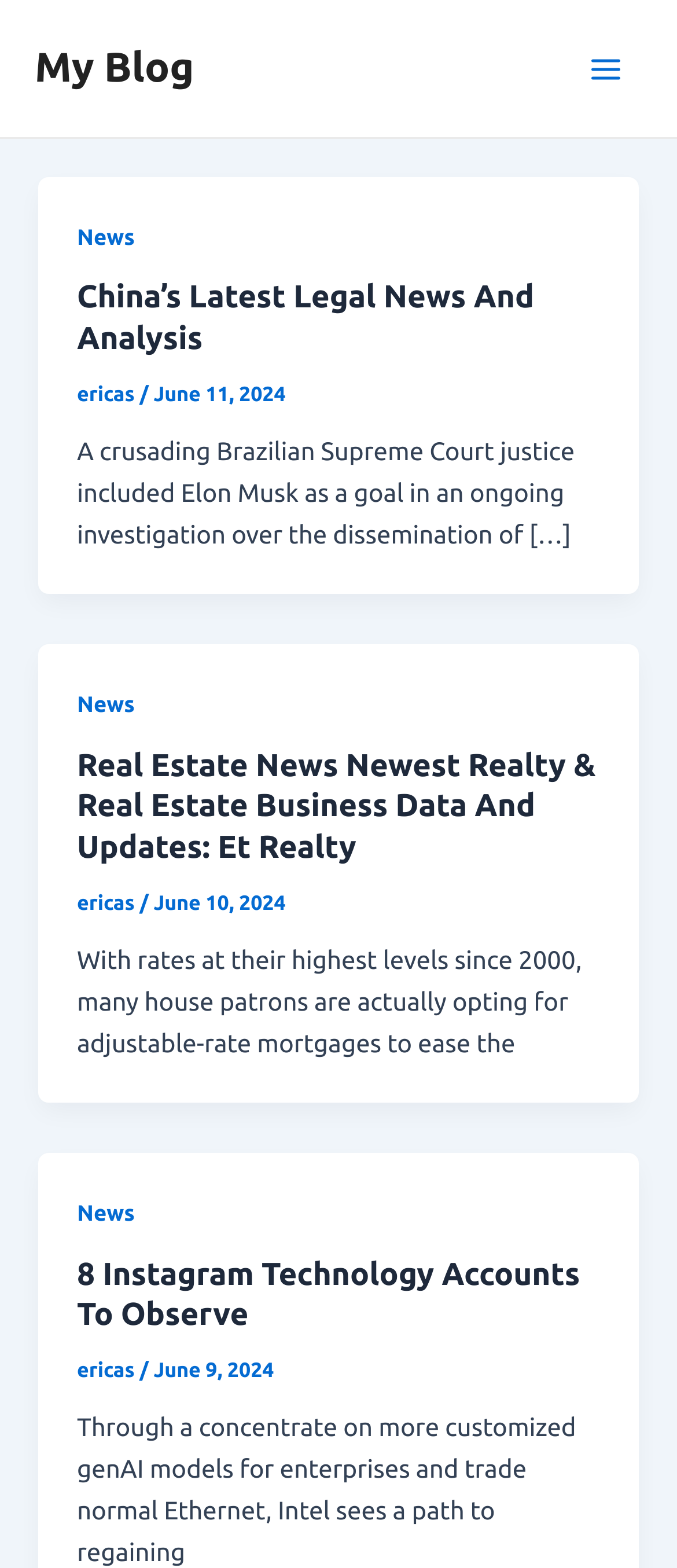Please reply with a single word or brief phrase to the question: 
How many articles are on the main page?

2